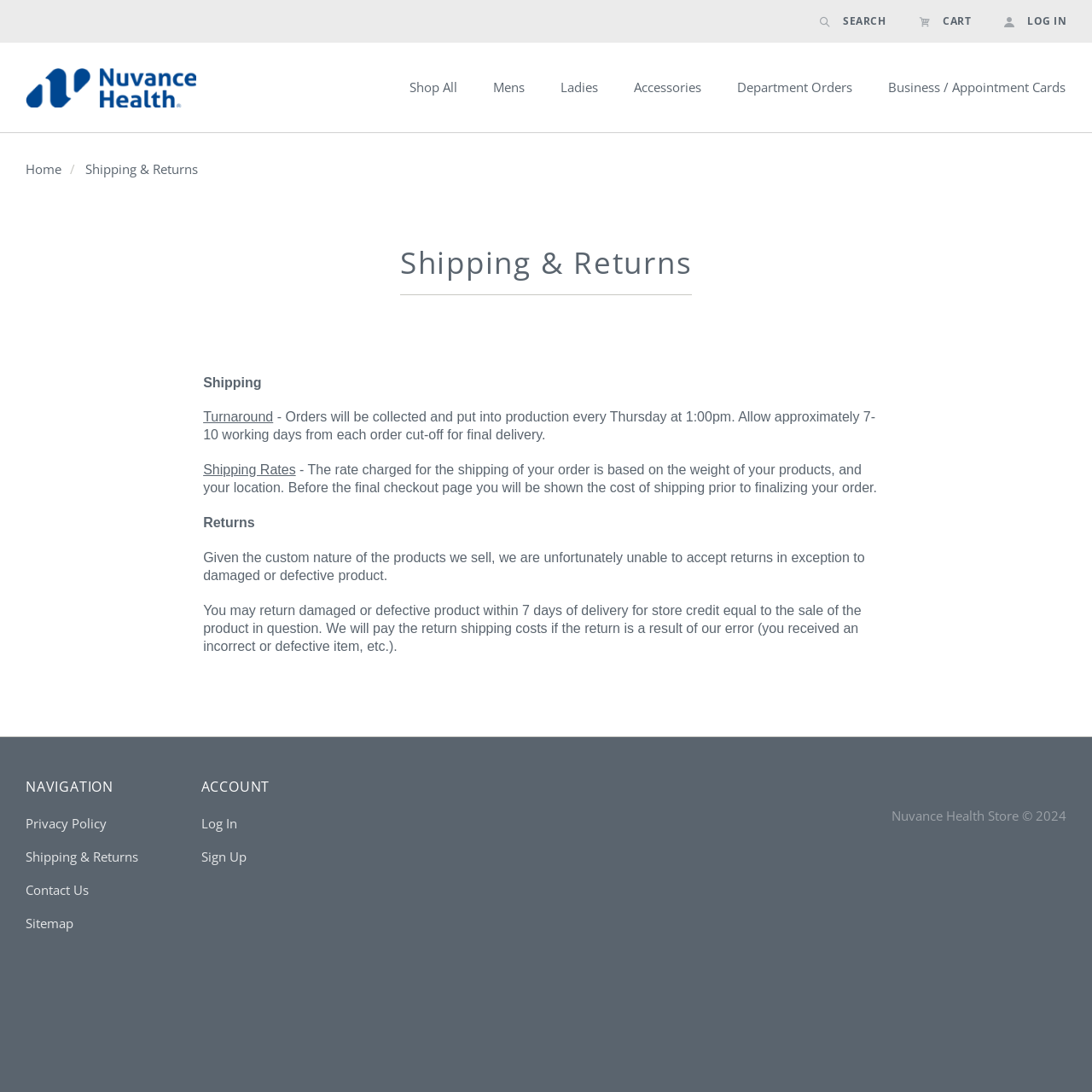Ascertain the bounding box coordinates for the UI element detailed here: "DieuDonne Amegah". The coordinates should be provided as [left, top, right, bottom] with each value being a float between 0 and 1.

None